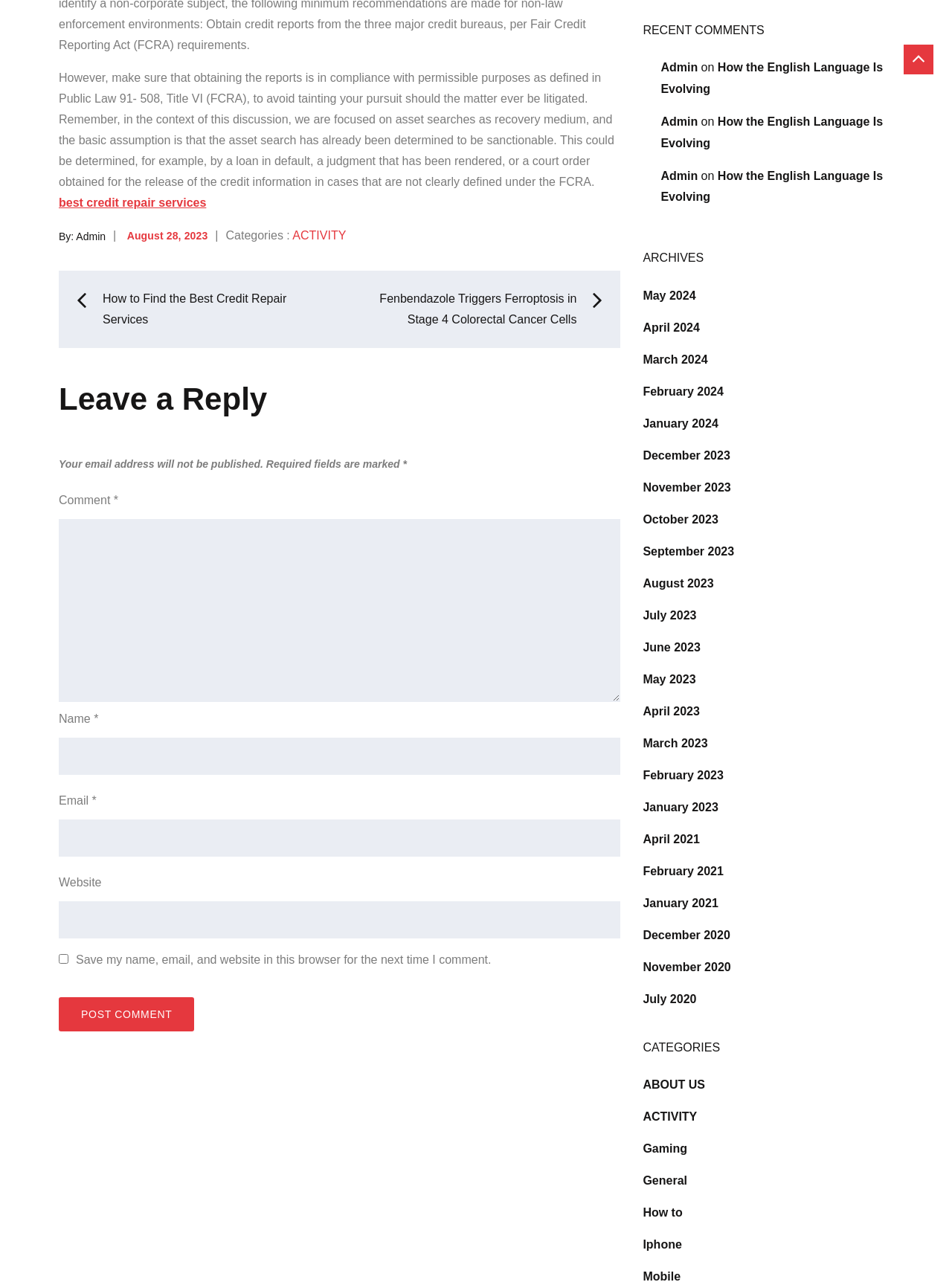Please identify the bounding box coordinates of the clickable area that will fulfill the following instruction: "Click on the 'best credit repair services' link". The coordinates should be in the format of four float numbers between 0 and 1, i.e., [left, top, right, bottom].

[0.062, 0.153, 0.217, 0.163]